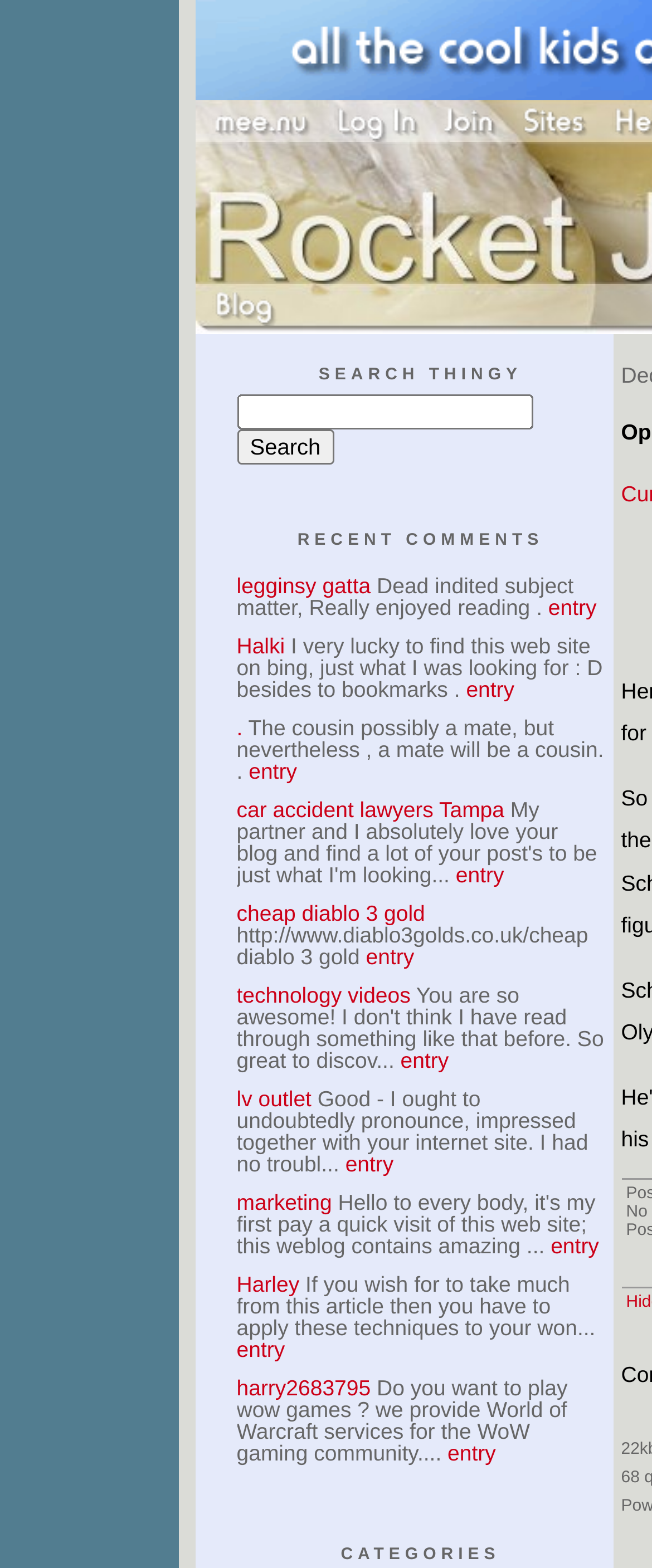Please answer the following query using a single word or phrase: 
What is the text of the button next to the textbox?

Search